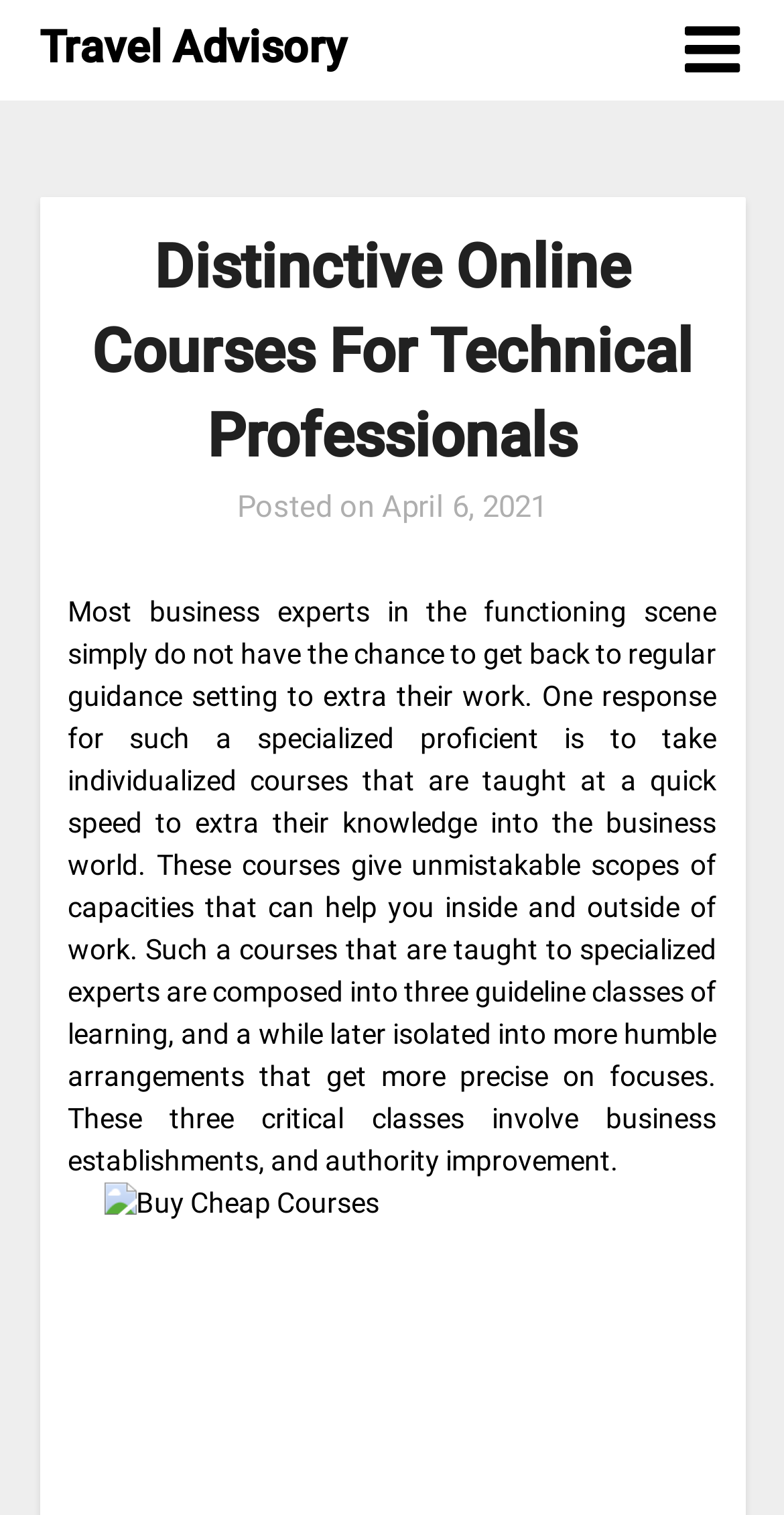Provide the text content of the webpage's main heading.

Distinctive Online Courses For Technical Professionals